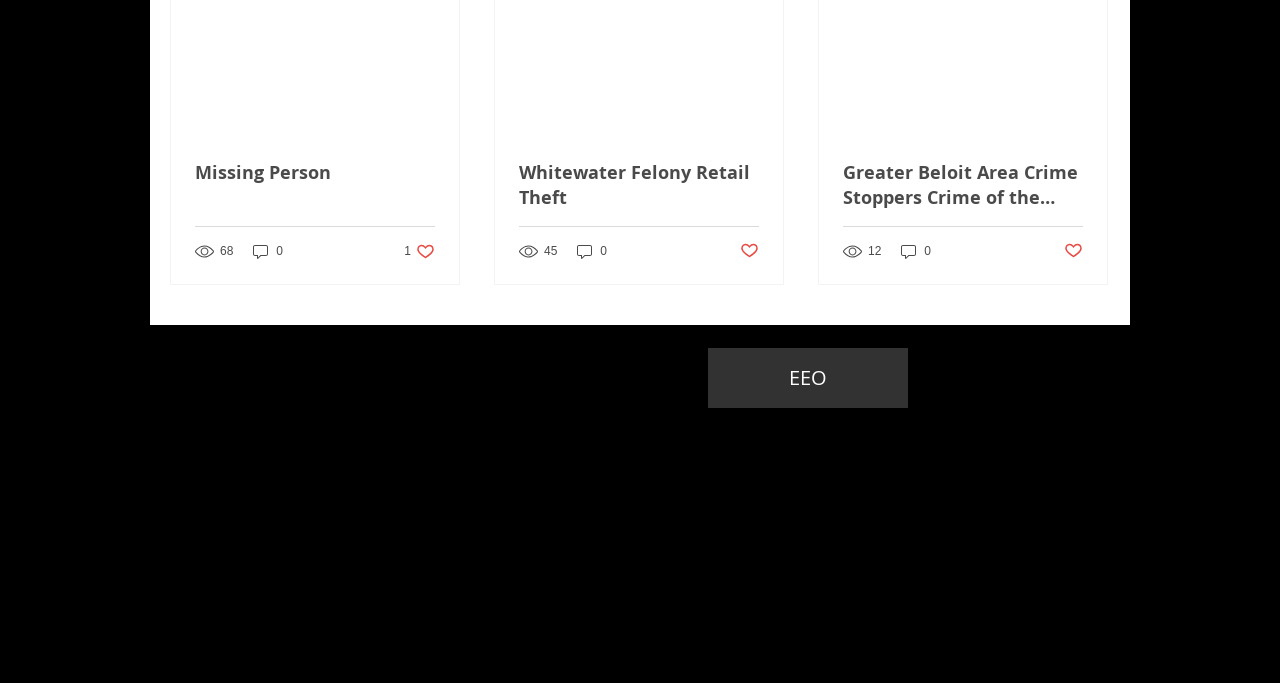Kindly determine the bounding box coordinates of the area that needs to be clicked to fulfill this instruction: "Click on 'Sign in'".

None